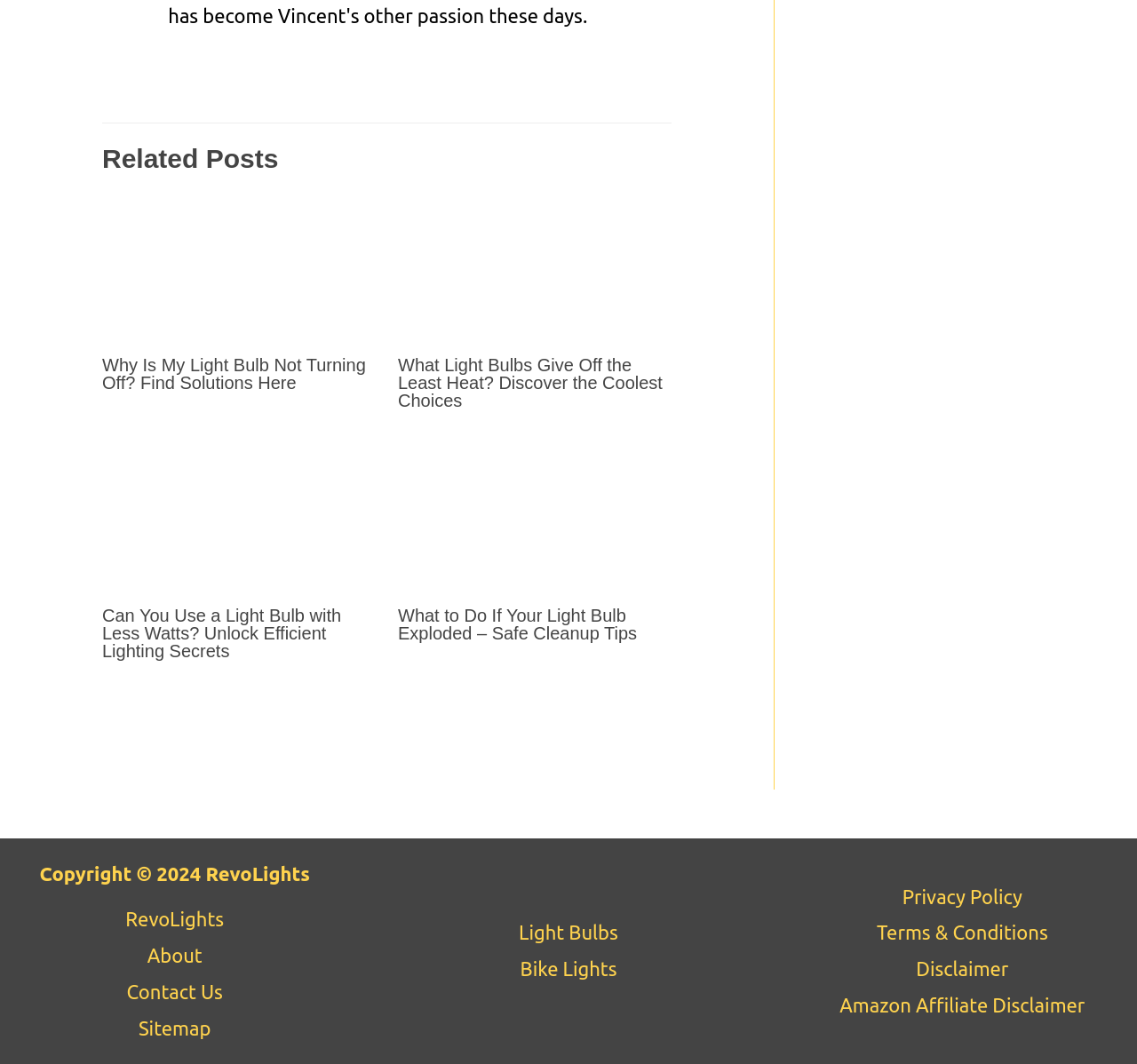What is the name of the website?
Please provide a comprehensive answer based on the contents of the image.

The website's name is RevoLights, which is evident from the link 'RevoLights' in the site navigation menu at the bottom of the webpage.